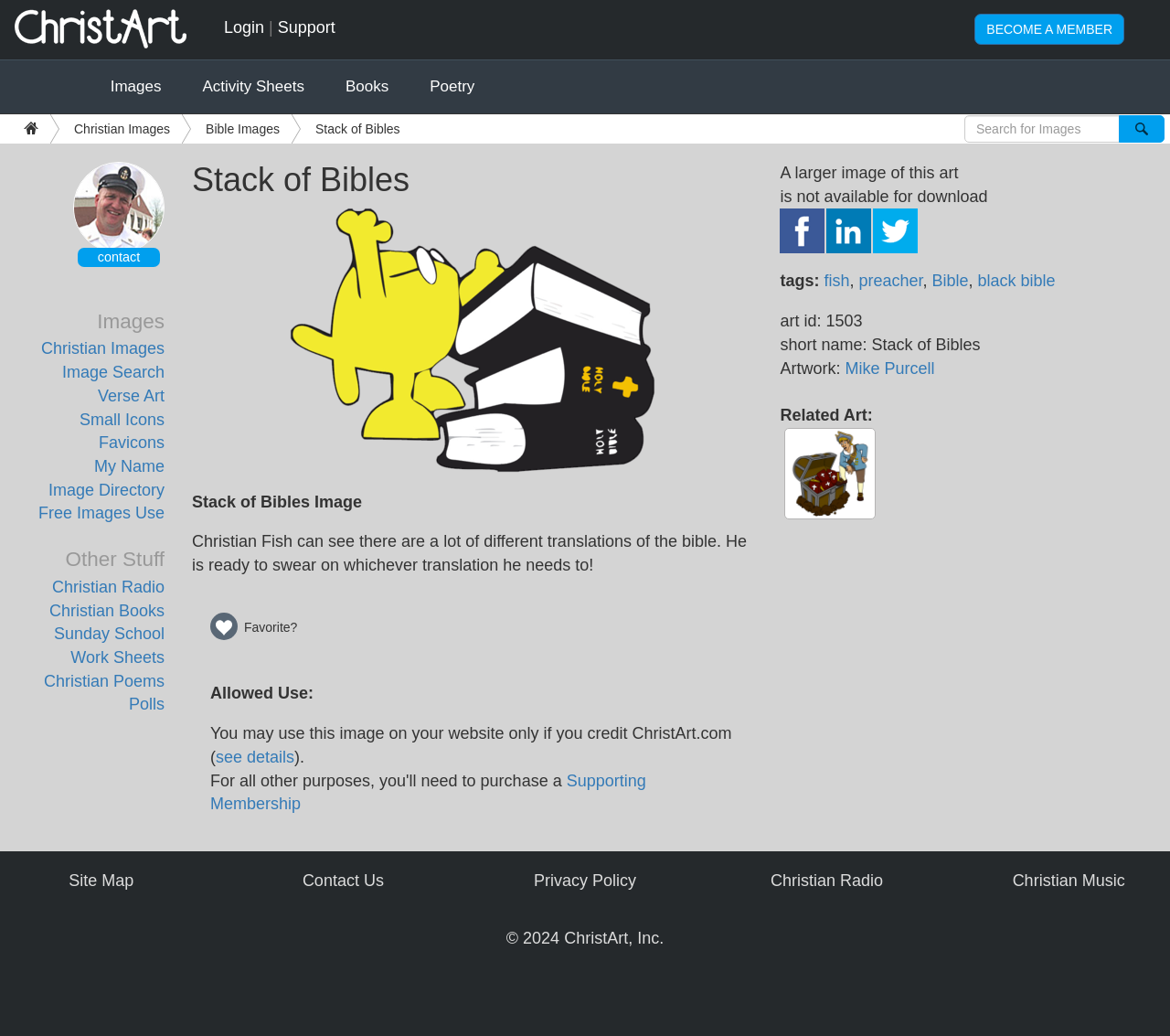Determine the bounding box coordinates of the clickable element to complete this instruction: "View Christian Images". Provide the coordinates in the format of four float numbers between 0 and 1, [left, top, right, bottom].

[0.043, 0.11, 0.156, 0.139]